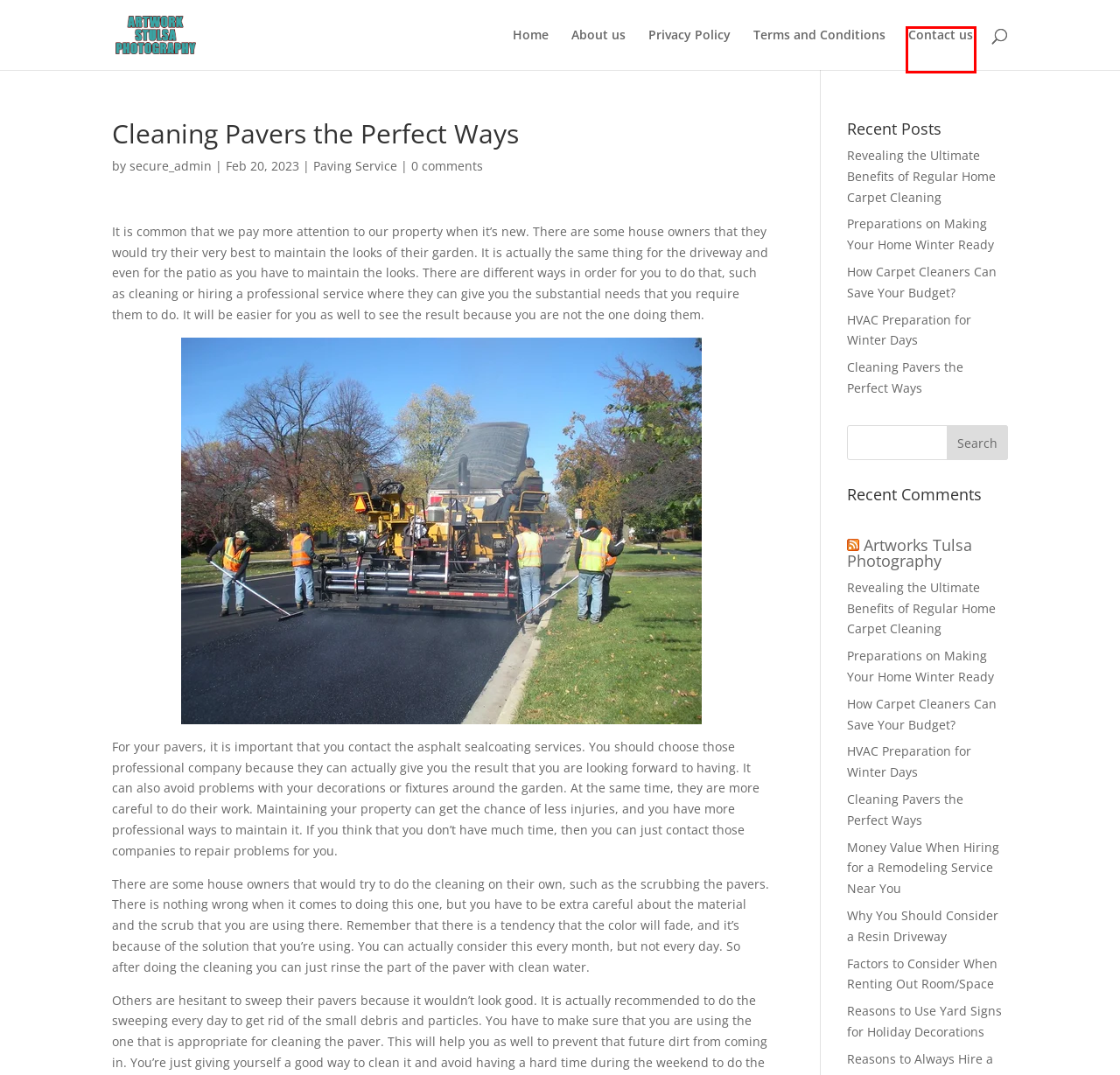Look at the screenshot of a webpage with a red bounding box and select the webpage description that best corresponds to the new page after clicking the element in the red box. Here are the options:
A. Contact us - Artworks Tulsa Photography
B. Terms and Conditions - Artworks Tulsa Photography
C. Paving Service Archives - Artworks Tulsa Photography
D. HVAC Preparation for Winter Days - Artworks Tulsa Photography
E. Preparations on Making Your Home Winter Ready - Artworks Tulsa Photography
F. Money Value When Hiring for a Remodeling Service Near You - Artworks Tulsa Photography
G. Revealing the Ultimate Benefits of Regular Home Carpet Cleaning - Artworks Tulsa Photography
H. About us - Artworks Tulsa Photography

A